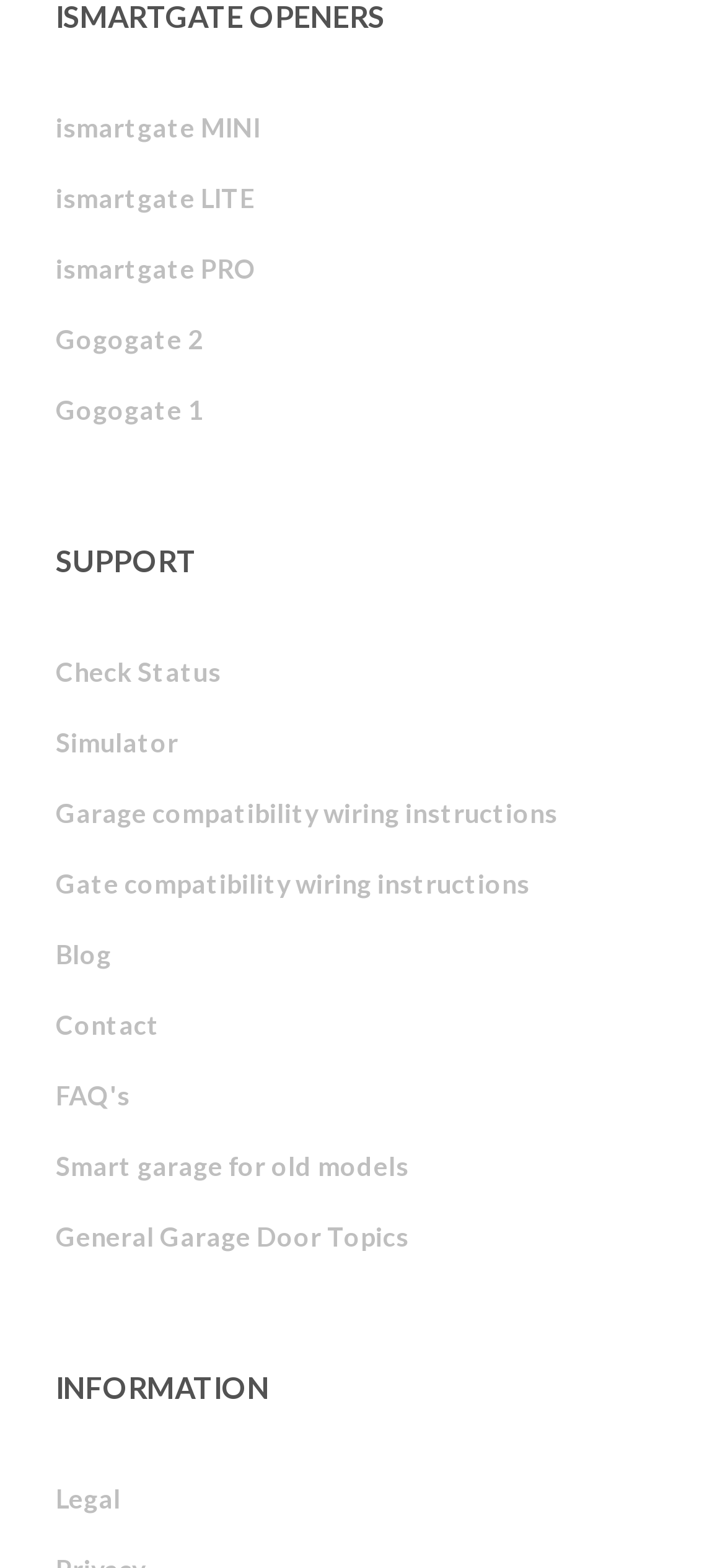Pinpoint the bounding box coordinates of the element you need to click to execute the following instruction: "Go to ismartgate MINI". The bounding box should be represented by four float numbers between 0 and 1, in the format [left, top, right, bottom].

[0.077, 0.059, 0.921, 0.104]